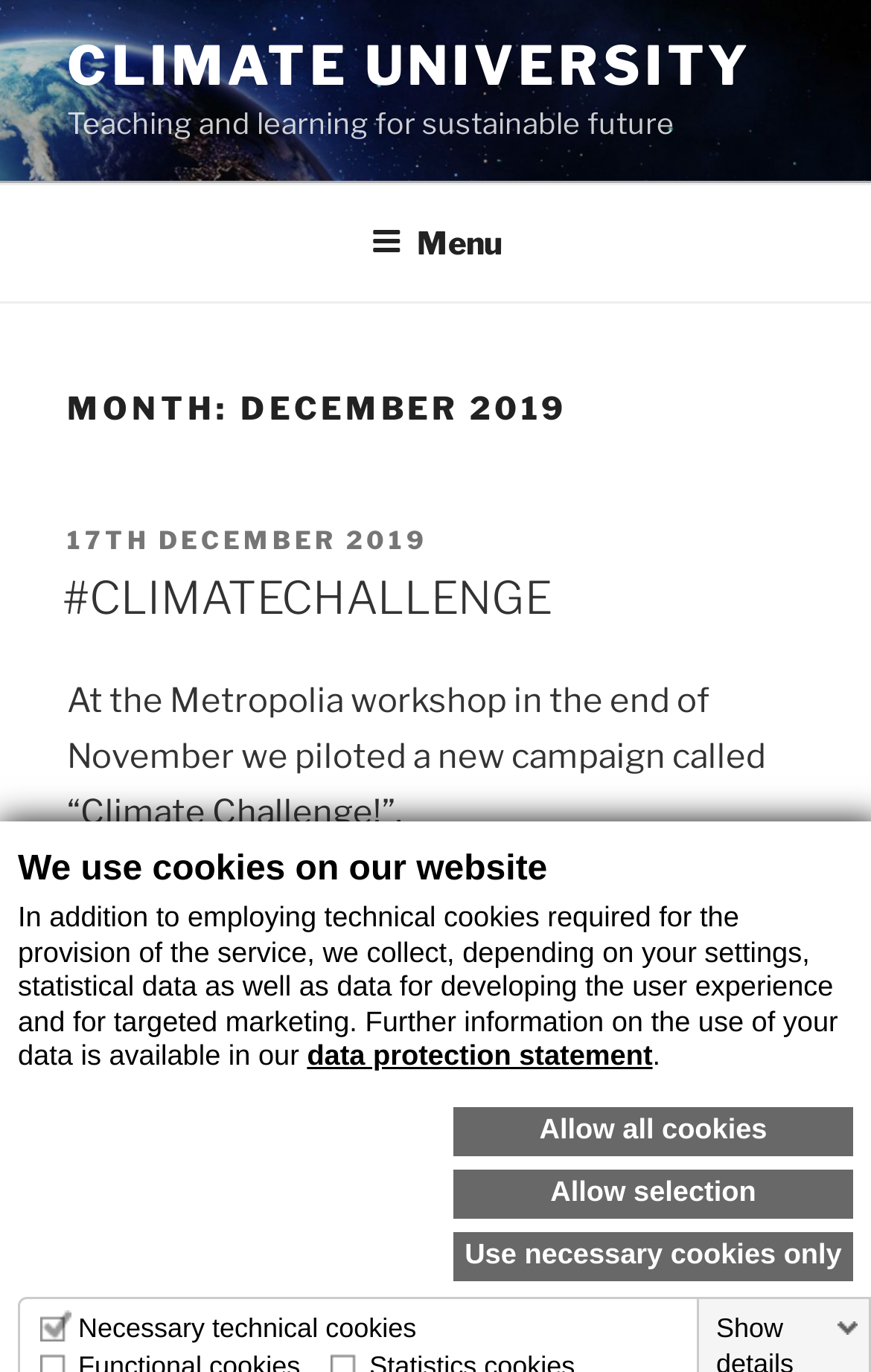Can you pinpoint the bounding box coordinates for the clickable element required for this instruction: "Call the phone number"? The coordinates should be four float numbers between 0 and 1, i.e., [left, top, right, bottom].

None